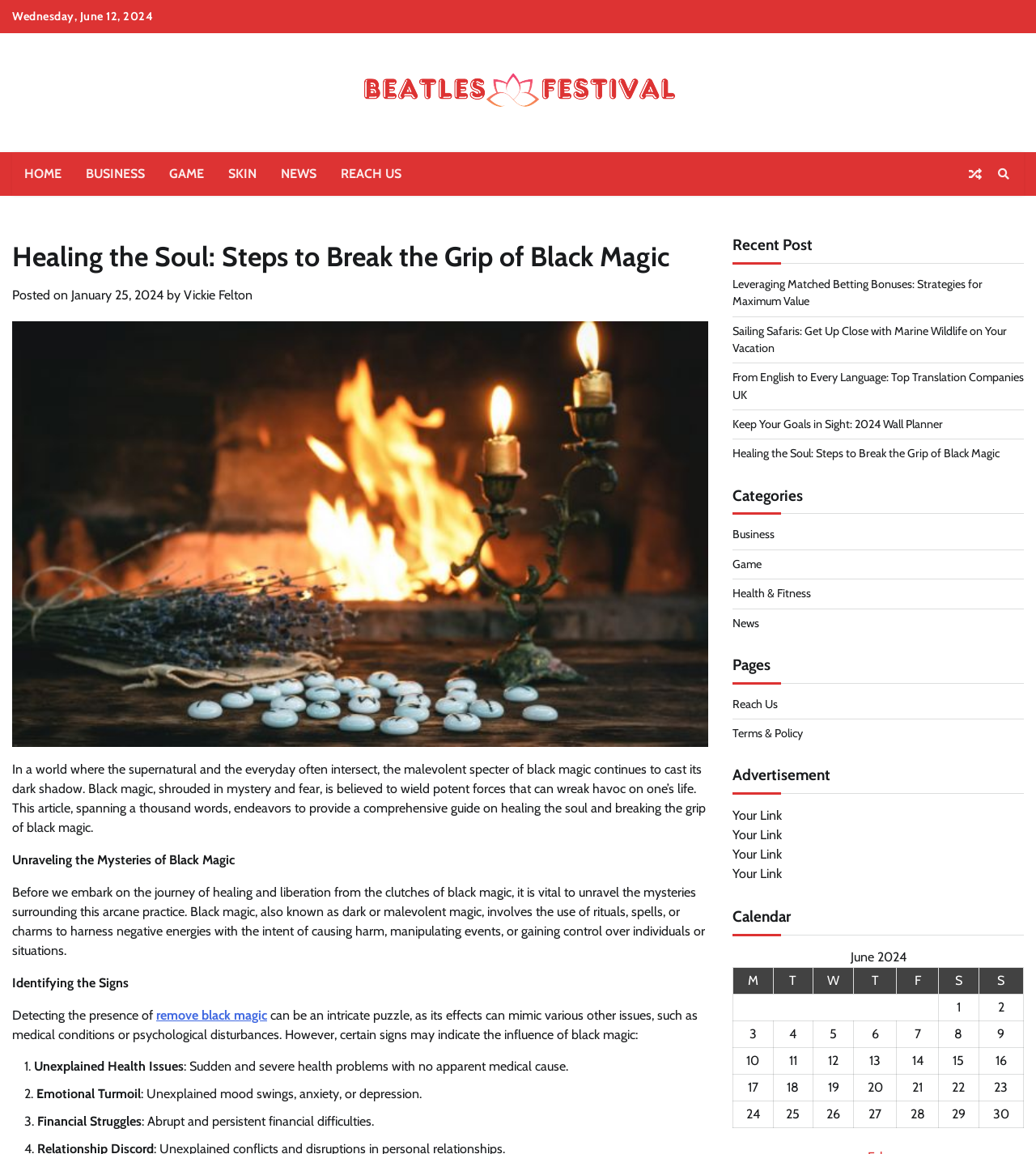Respond with a single word or phrase to the following question: What is the bounding box coordinate of the image 'Remove black magic'?

[0.012, 0.278, 0.684, 0.647]